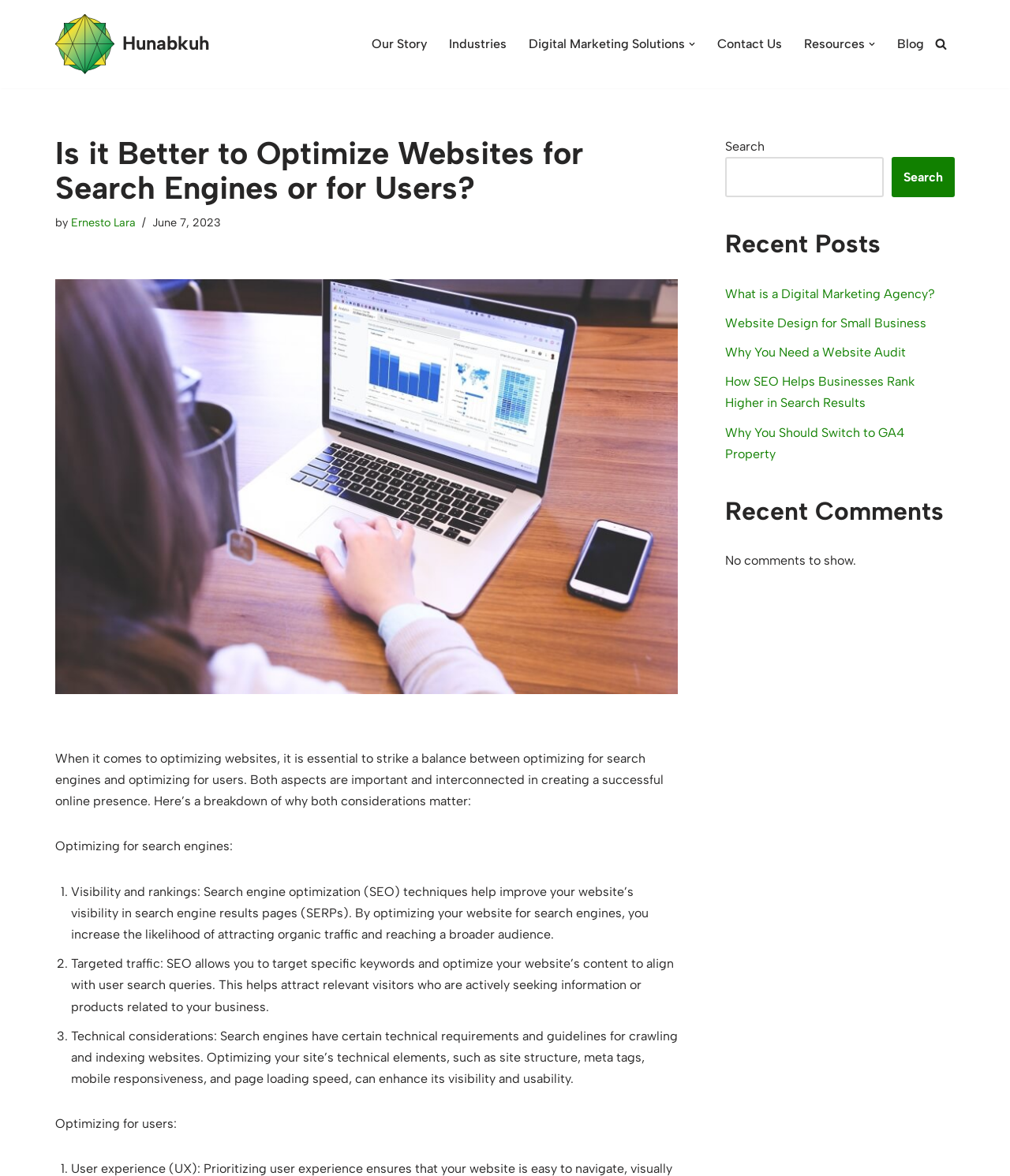Highlight the bounding box coordinates of the region I should click on to meet the following instruction: "Search for something".

[0.718, 0.133, 0.875, 0.168]